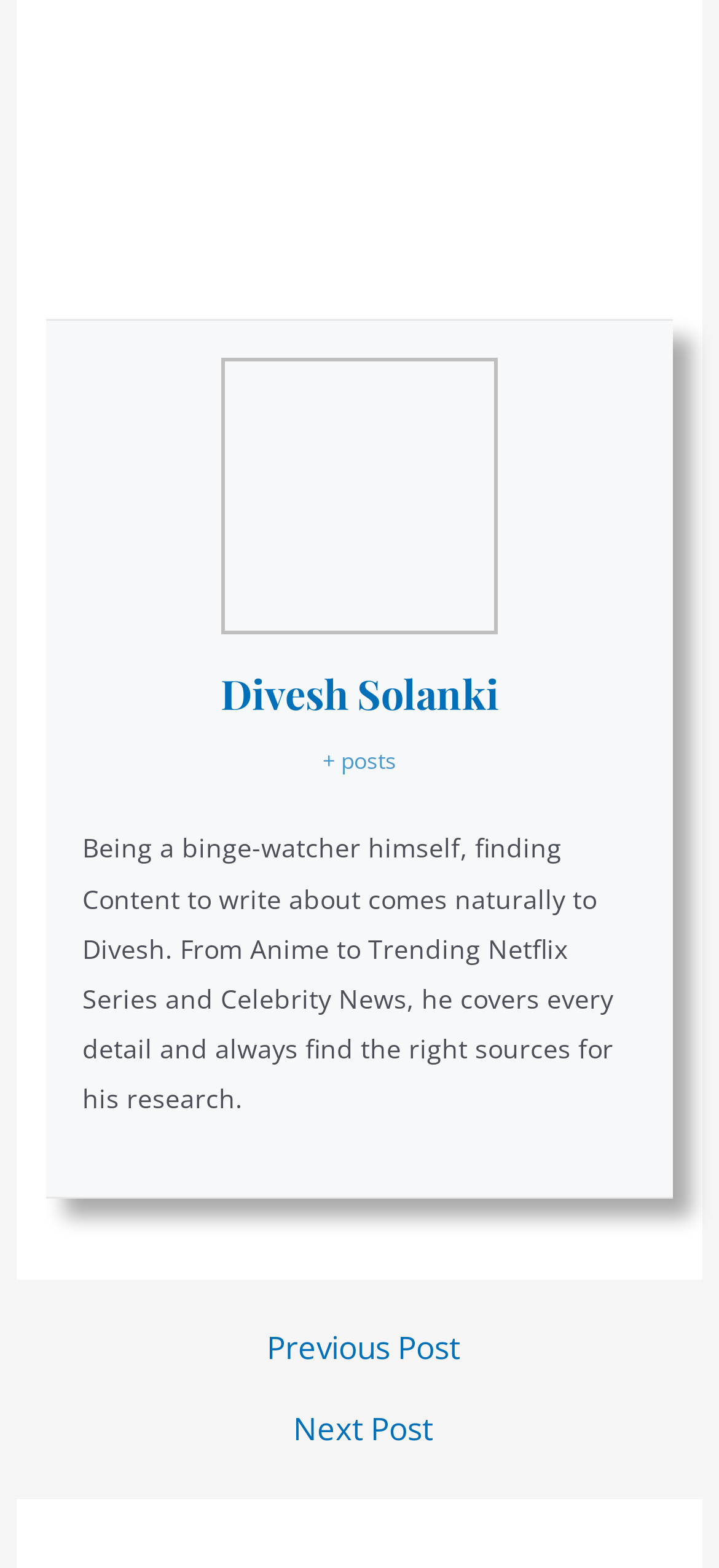Identify the bounding box for the element characterized by the following description: "Next Post →".

[0.027, 0.9, 0.983, 0.921]